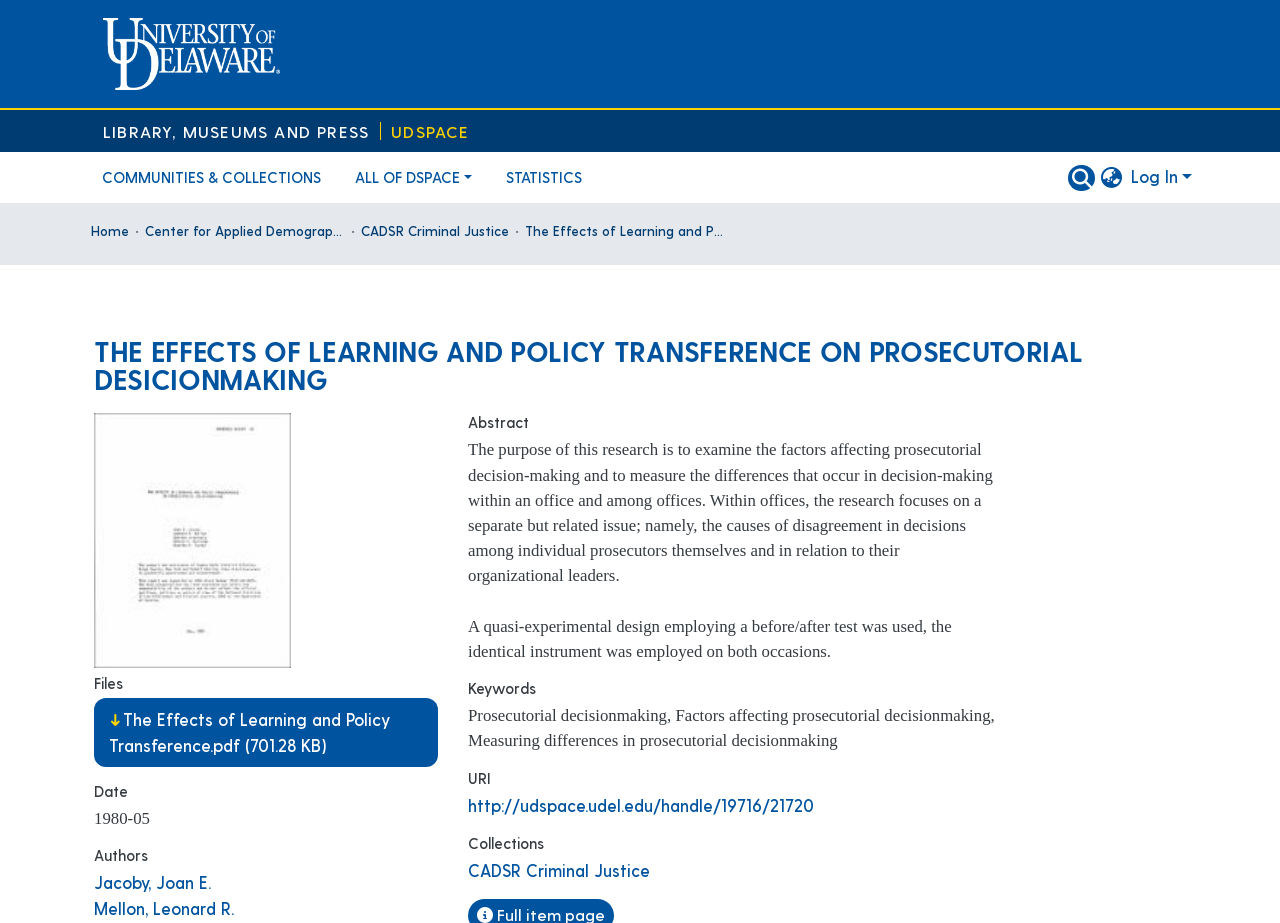Specify the bounding box coordinates of the area to click in order to execute this command: 'Go to the CADSR Criminal Justice collection'. The coordinates should consist of four float numbers ranging from 0 to 1, and should be formatted as [left, top, right, bottom].

[0.366, 0.931, 0.508, 0.953]